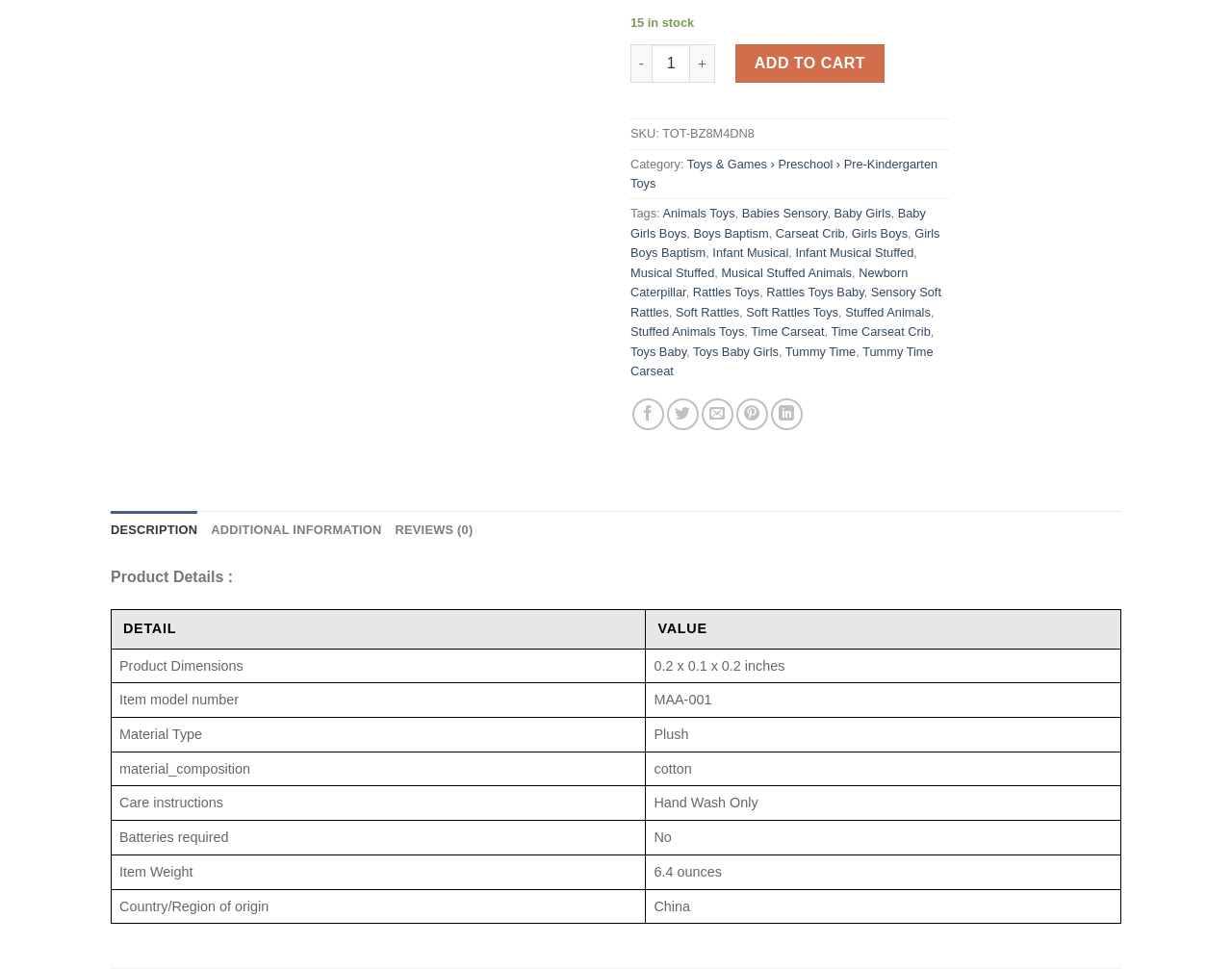Locate the coordinates of the bounding box for the clickable region that fulfills this instruction: "View product description".

[0.09, 0.527, 0.16, 0.567]